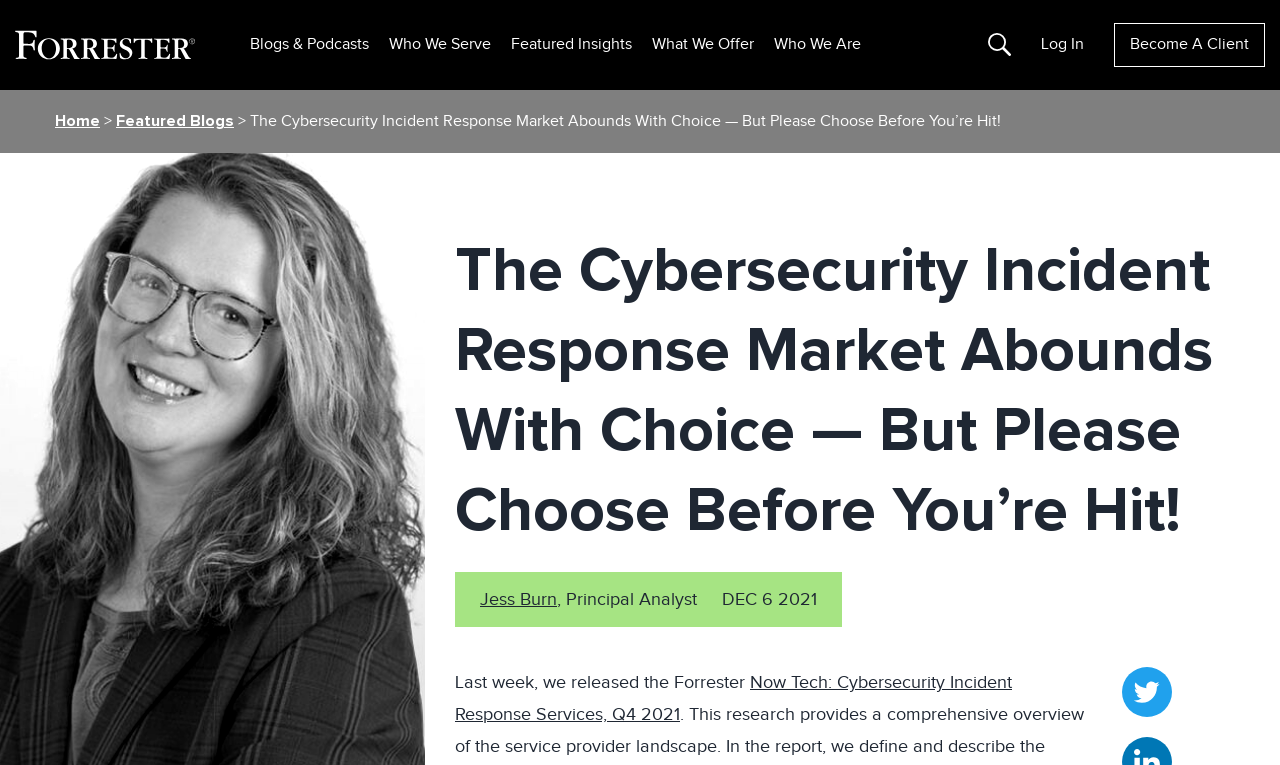What is the author of the current article?
Based on the image, respond with a single word or phrase.

Jess Burn